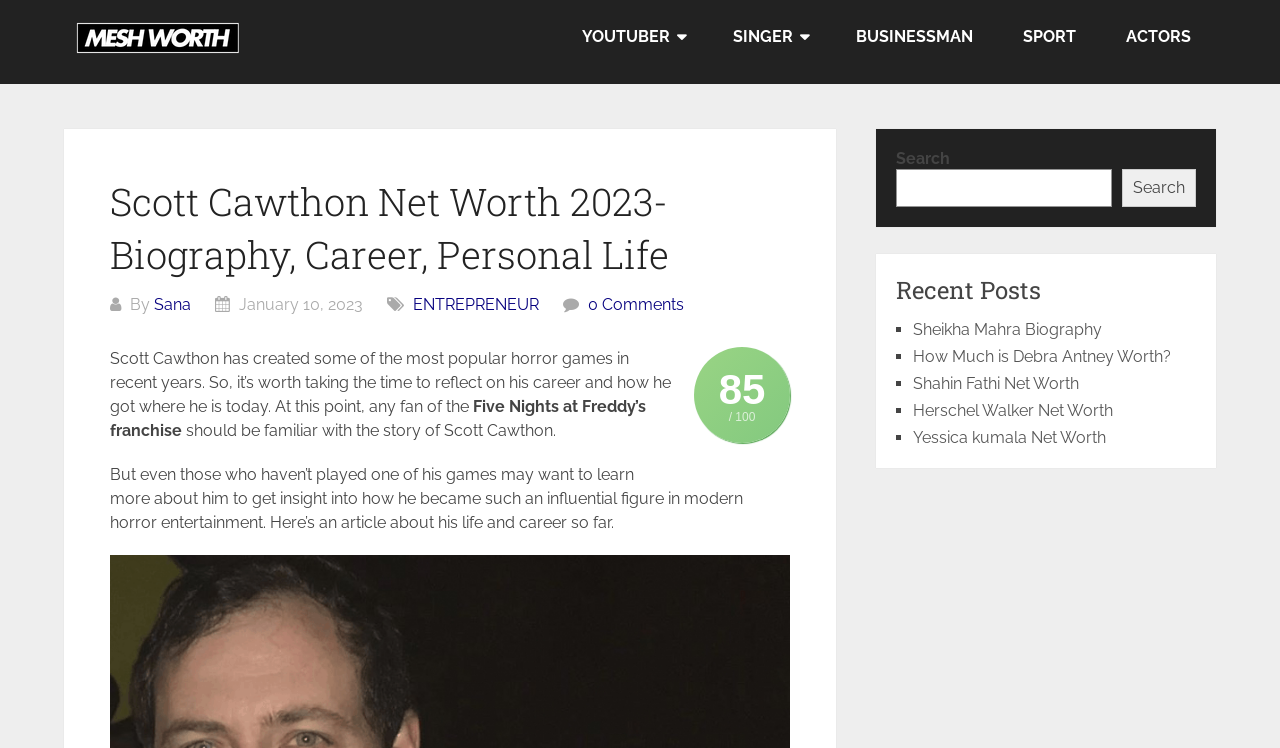Identify the bounding box coordinates of the area that should be clicked in order to complete the given instruction: "Read about Scott Cawthon's net worth". The bounding box coordinates should be four float numbers between 0 and 1, i.e., [left, top, right, bottom].

[0.086, 0.234, 0.617, 0.376]